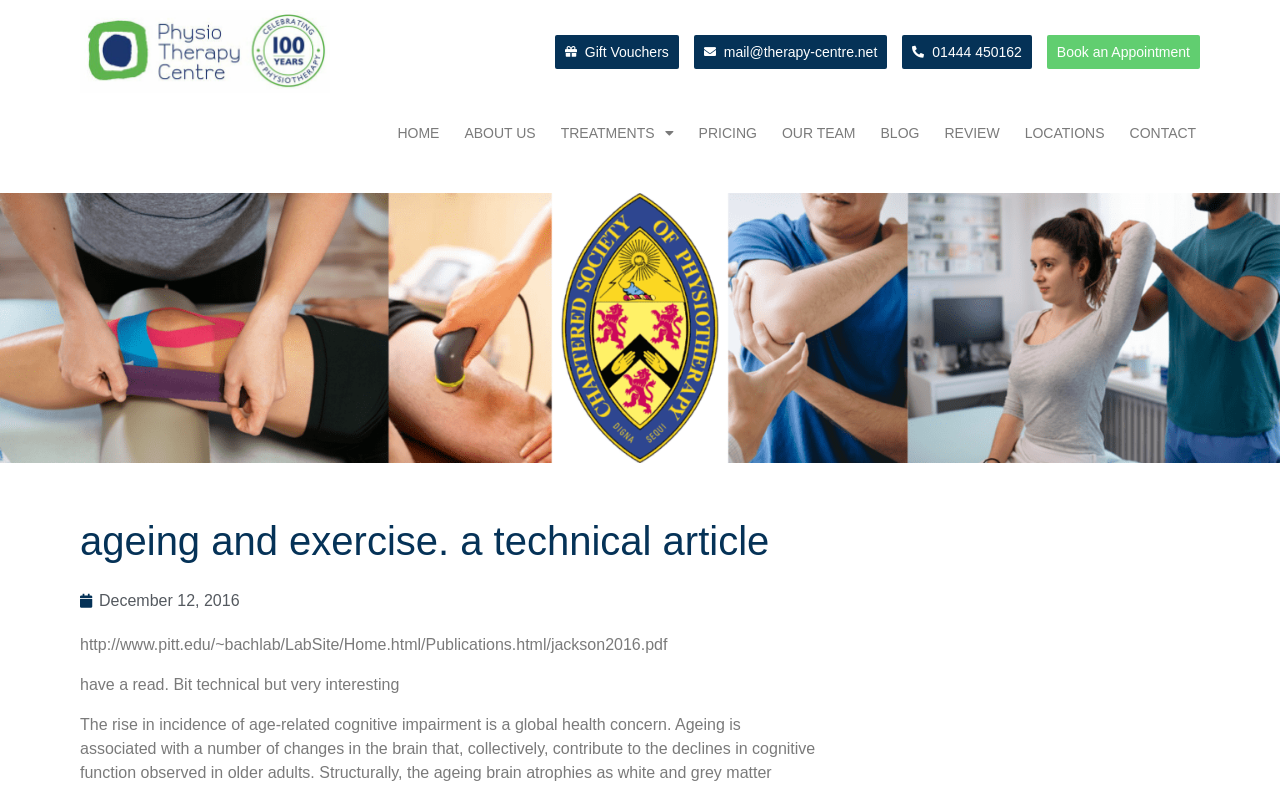Please determine the bounding box coordinates for the element that should be clicked to follow these instructions: "view the 'ageing and exercise. a technical article'".

[0.062, 0.653, 0.641, 0.724]